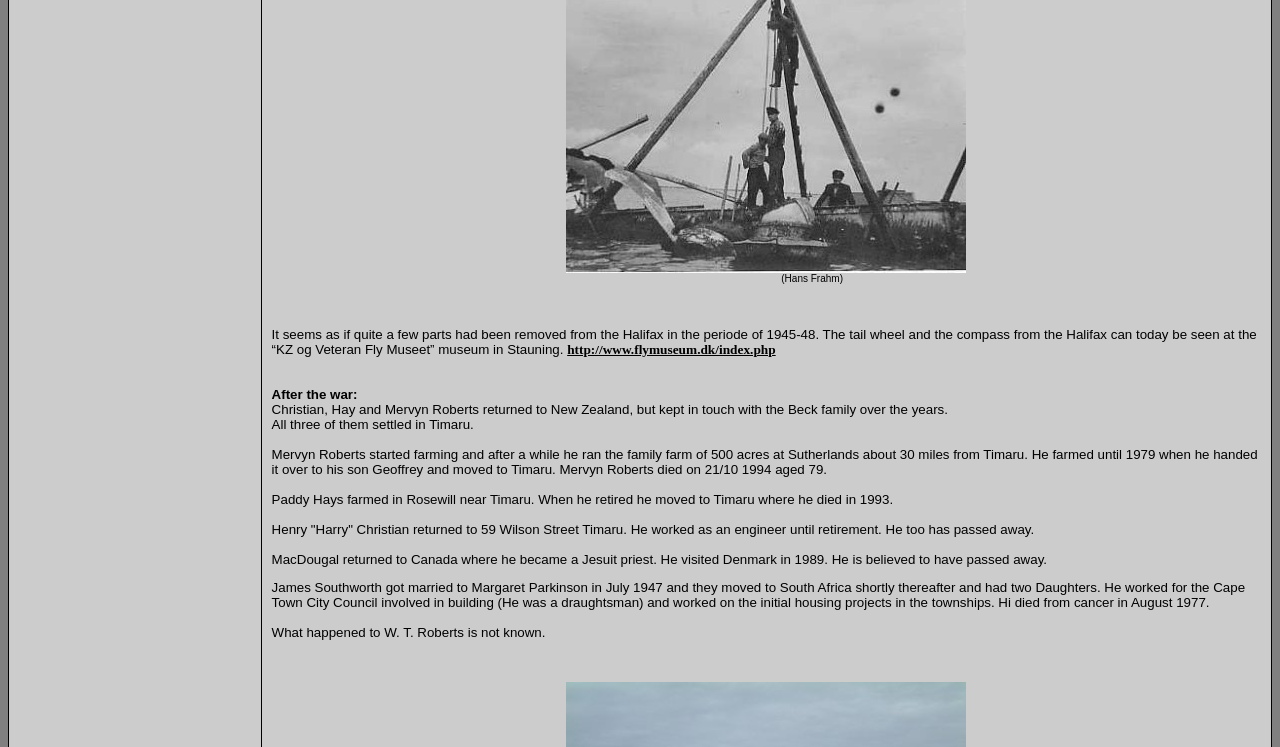Where did Mervyn Roberts farm?
Answer the question with a thorough and detailed explanation.

Mervyn Roberts started farming and after a while, he ran the family farm of 500 acres at Sutherlands, about 30 miles from Timaru.